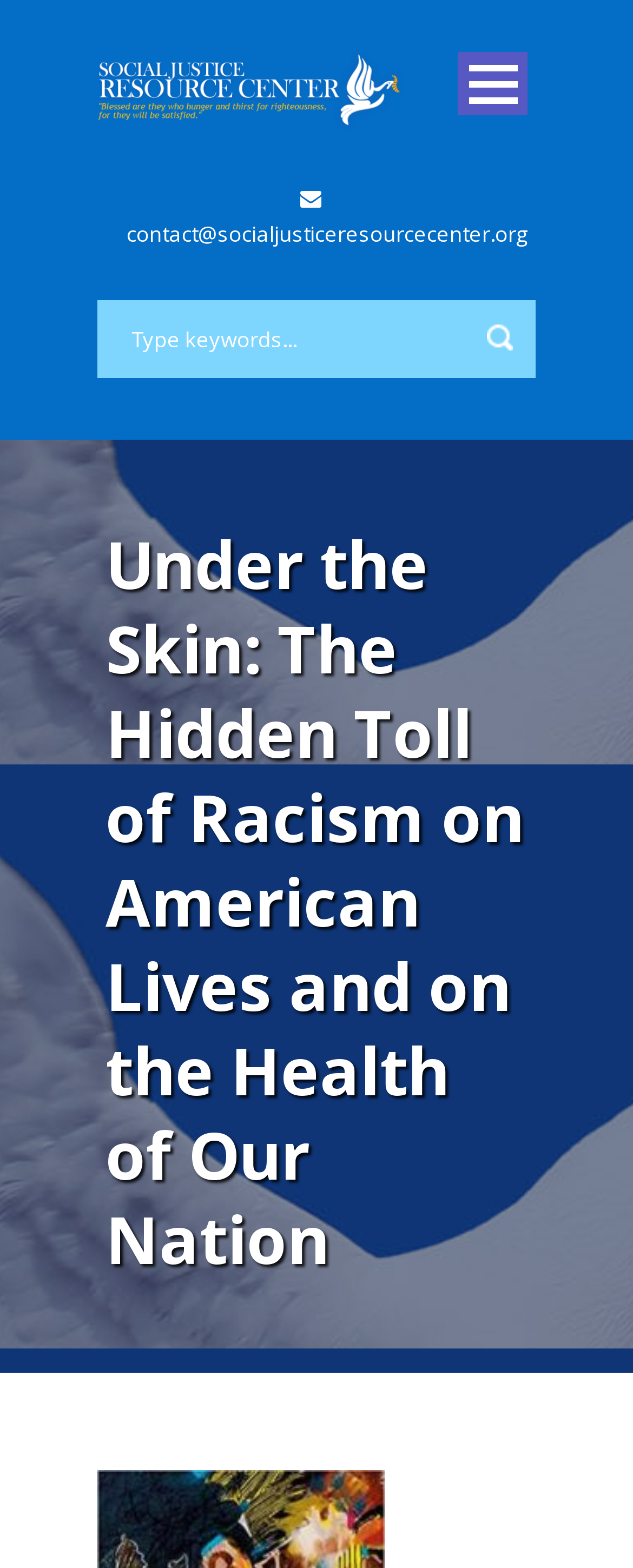What is the purpose of the textbox?
Refer to the screenshot and respond with a concise word or phrase.

Search